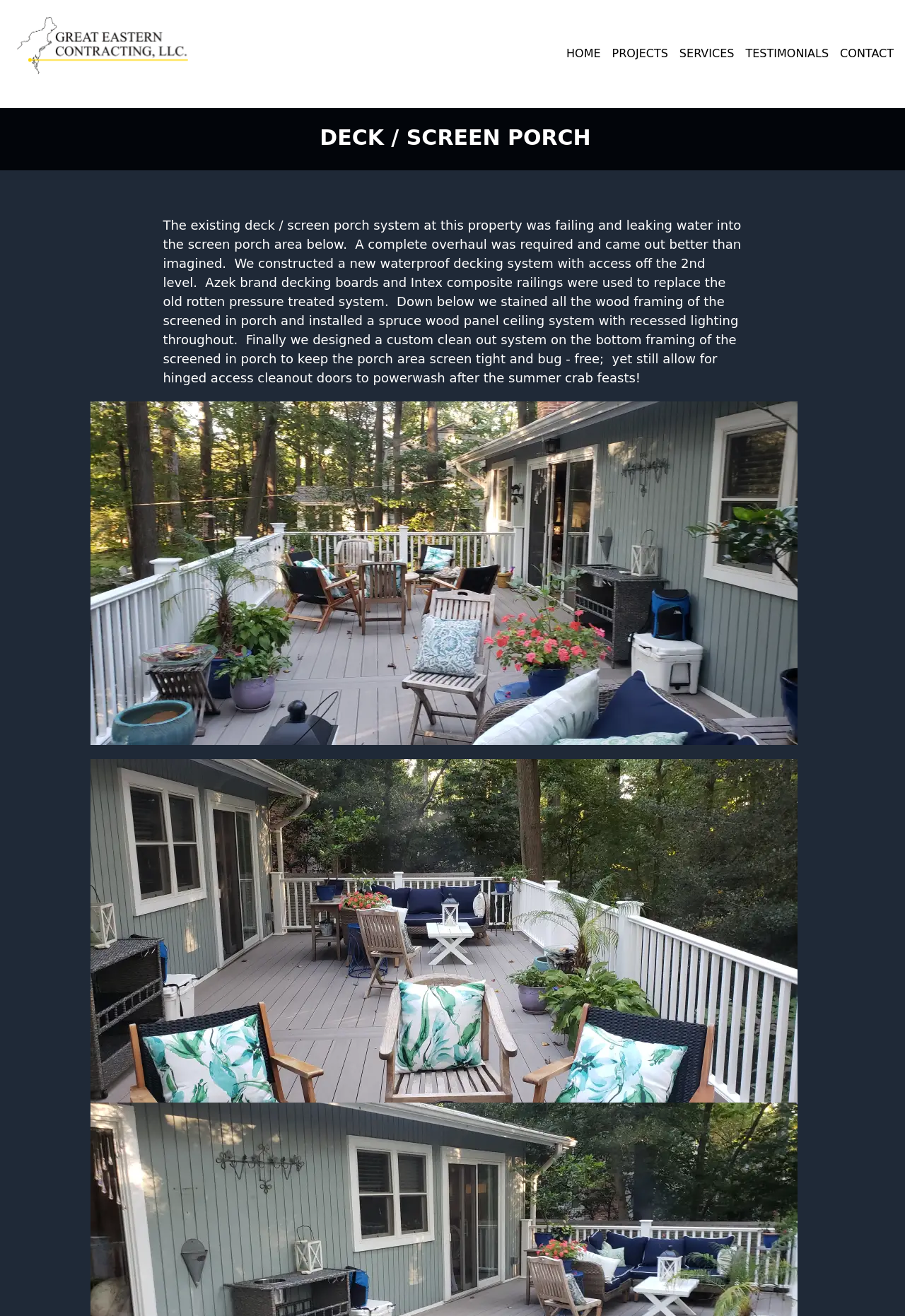Using the image as a reference, answer the following question in as much detail as possible:
What is the company logo?

The company logo is located at the top left corner of the webpage, and it's an image with the text 'Great Eastern Contracting'.